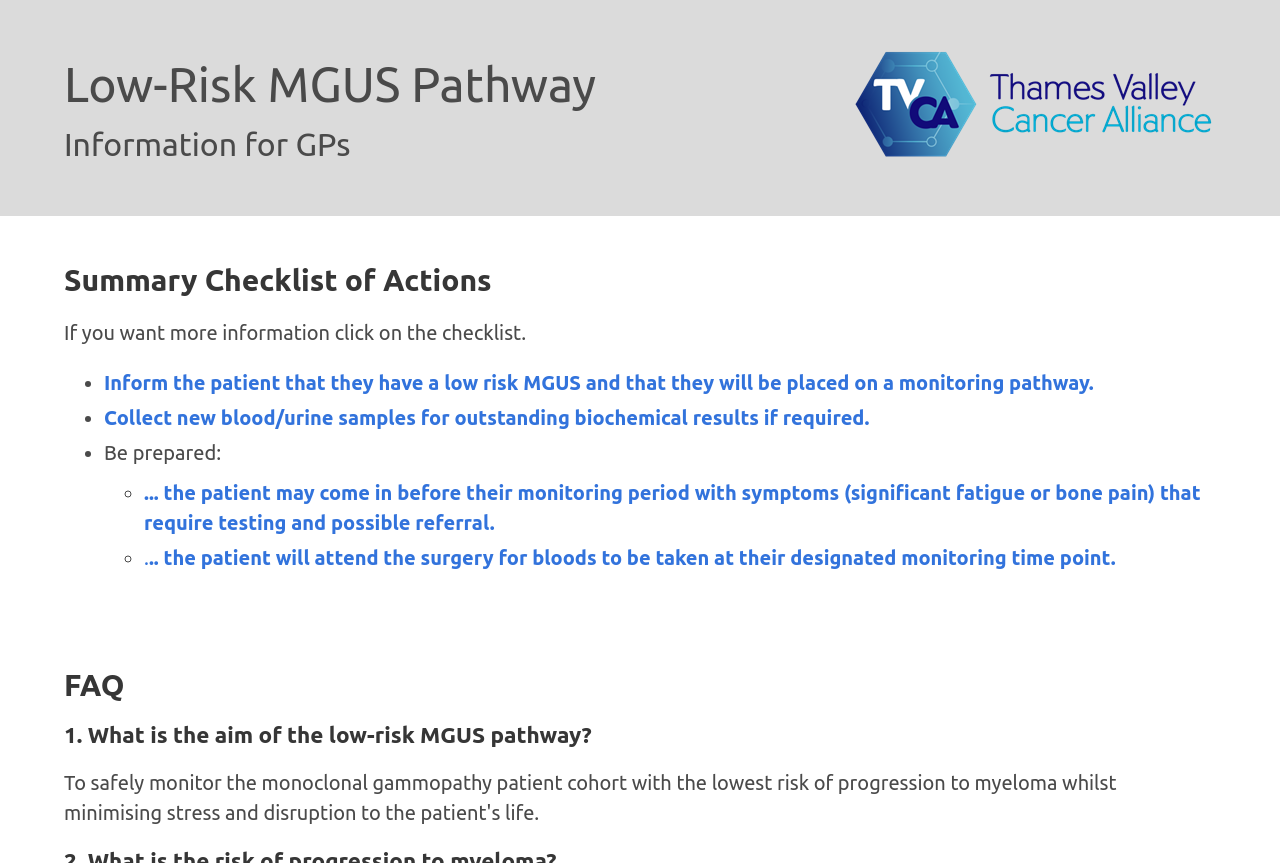Please find and provide the title of the webpage.

Low-Risk MGUS Pathway